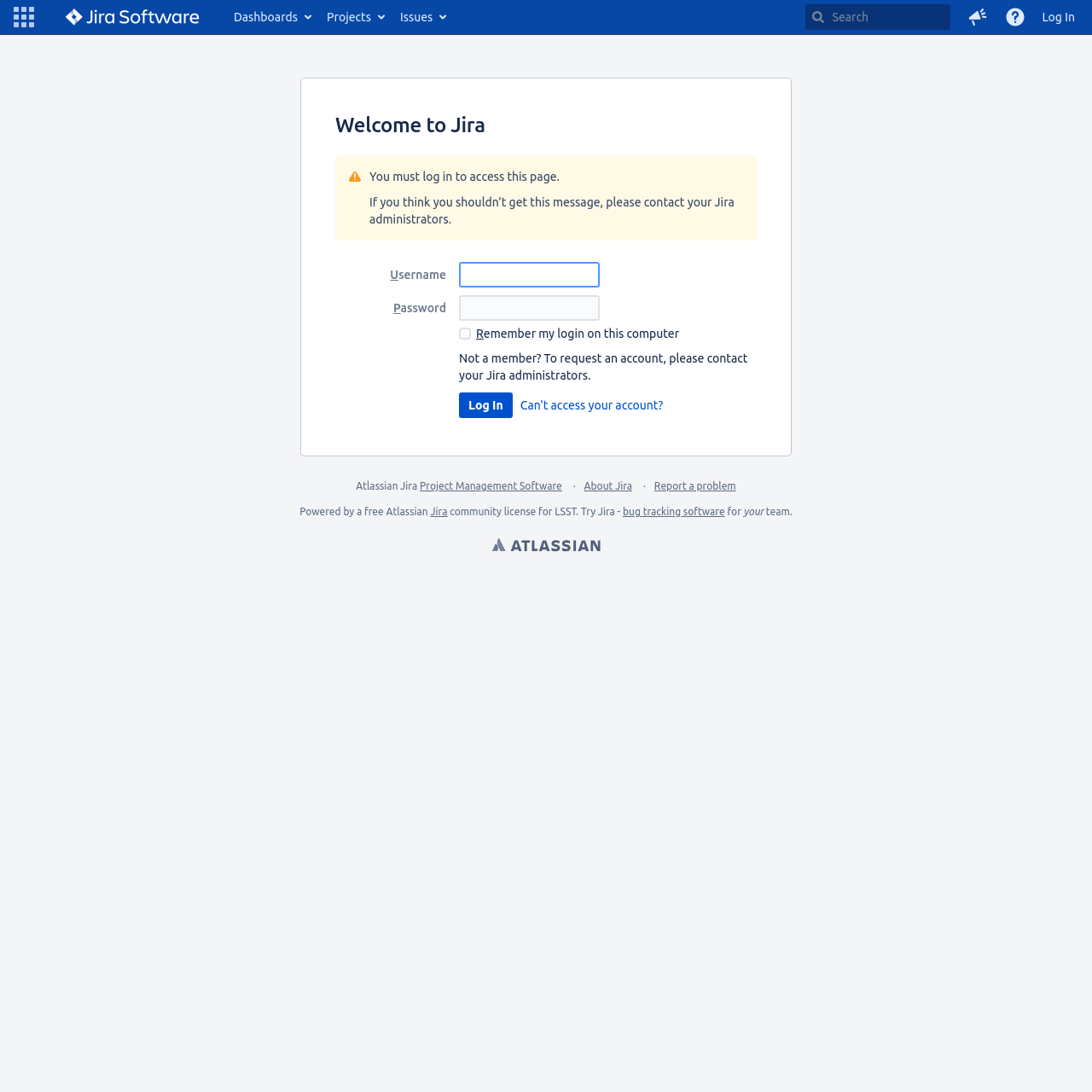Using the information in the image, give a comprehensive answer to the question: 
What is the purpose of this webpage?

Based on the webpage's structure and content, it appears to be a login page for Jira, a project management software. The presence of username and password fields, as well as a 'Log In' button, suggests that the primary function of this webpage is to allow users to log in to their Jira accounts.